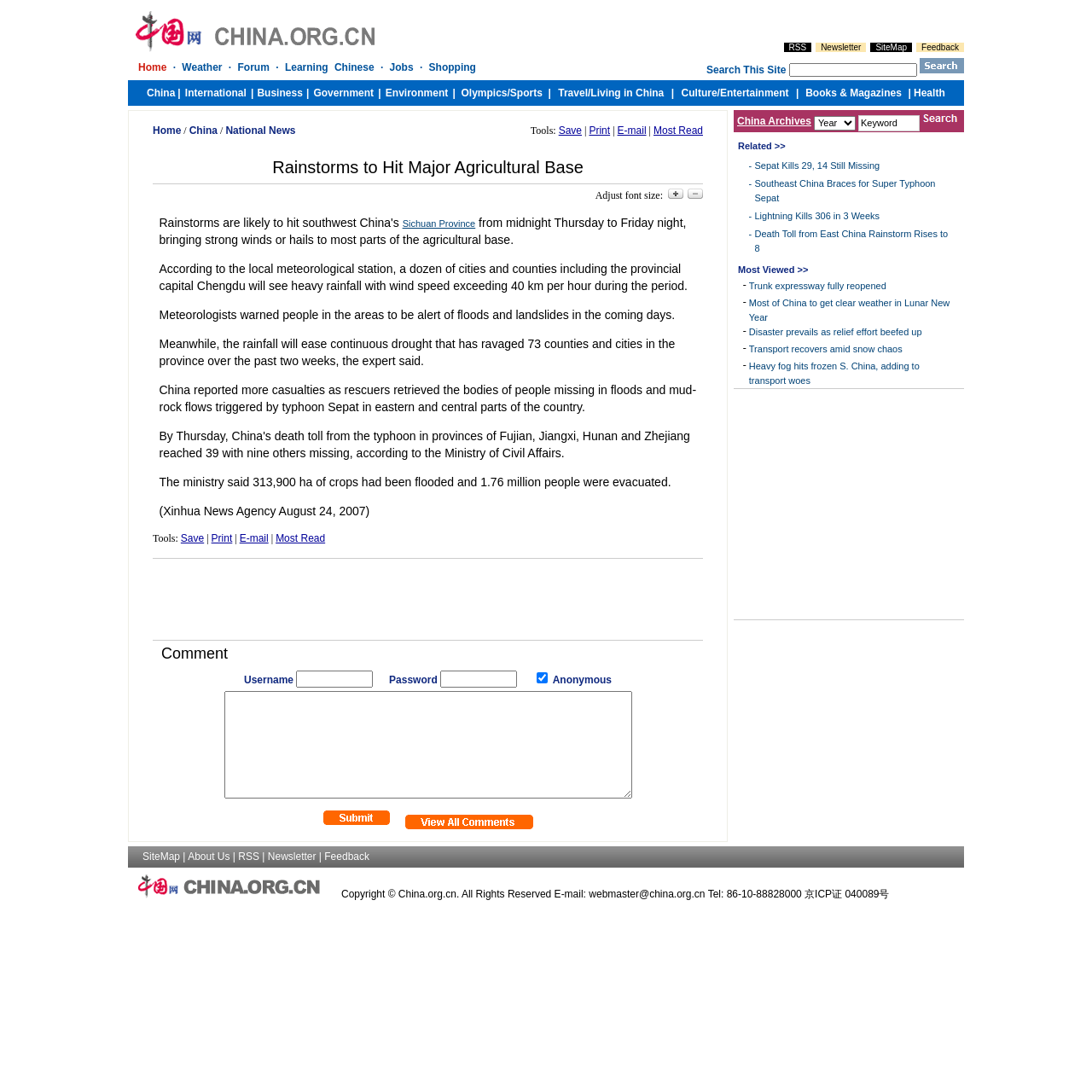Given the description "parent_node: Year name="Submit"", determine the bounding box of the corresponding UI element.

[0.845, 0.102, 0.877, 0.116]